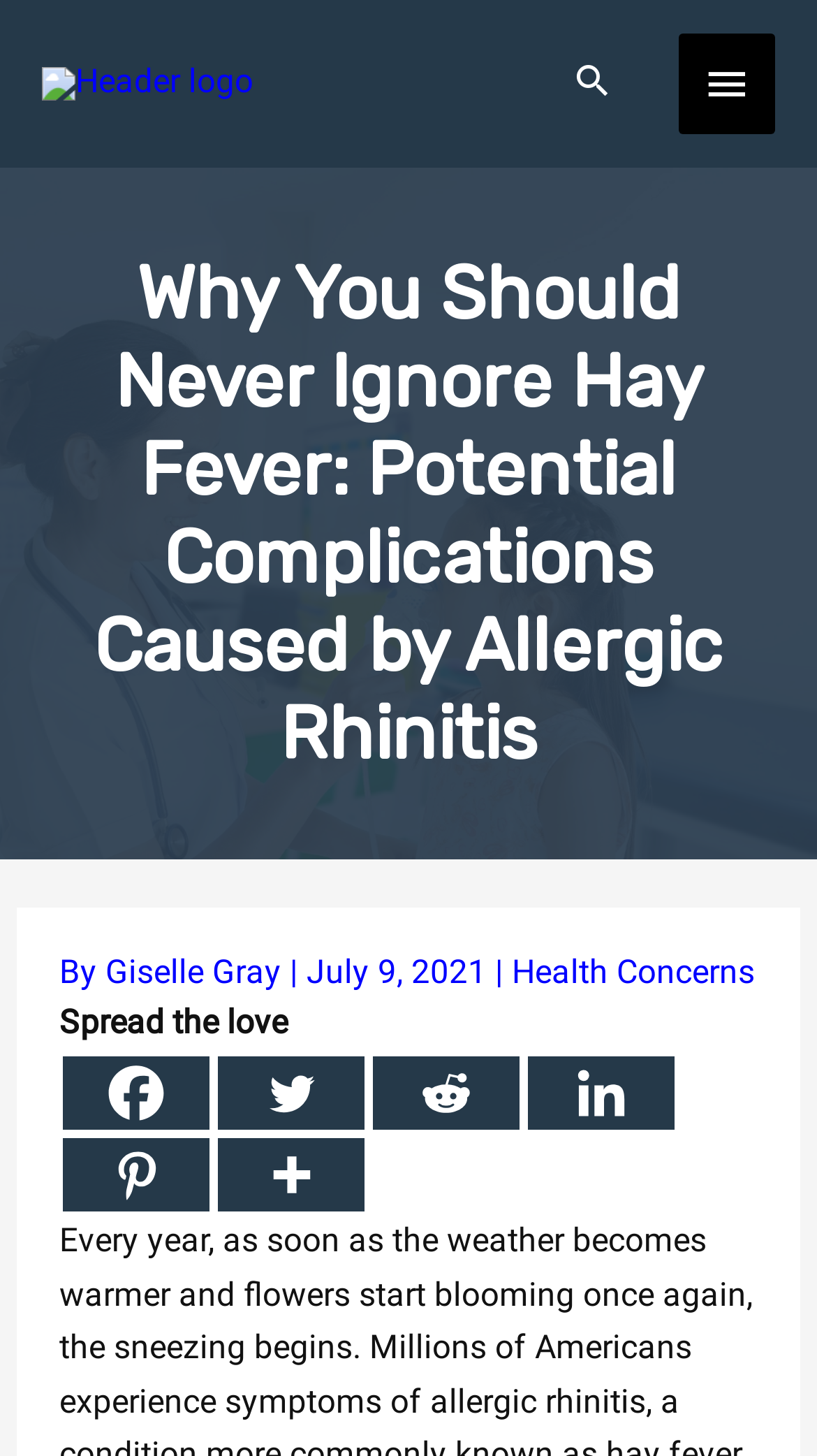Answer the question briefly using a single word or phrase: 
What is the name of the website?

Grow Health Vending